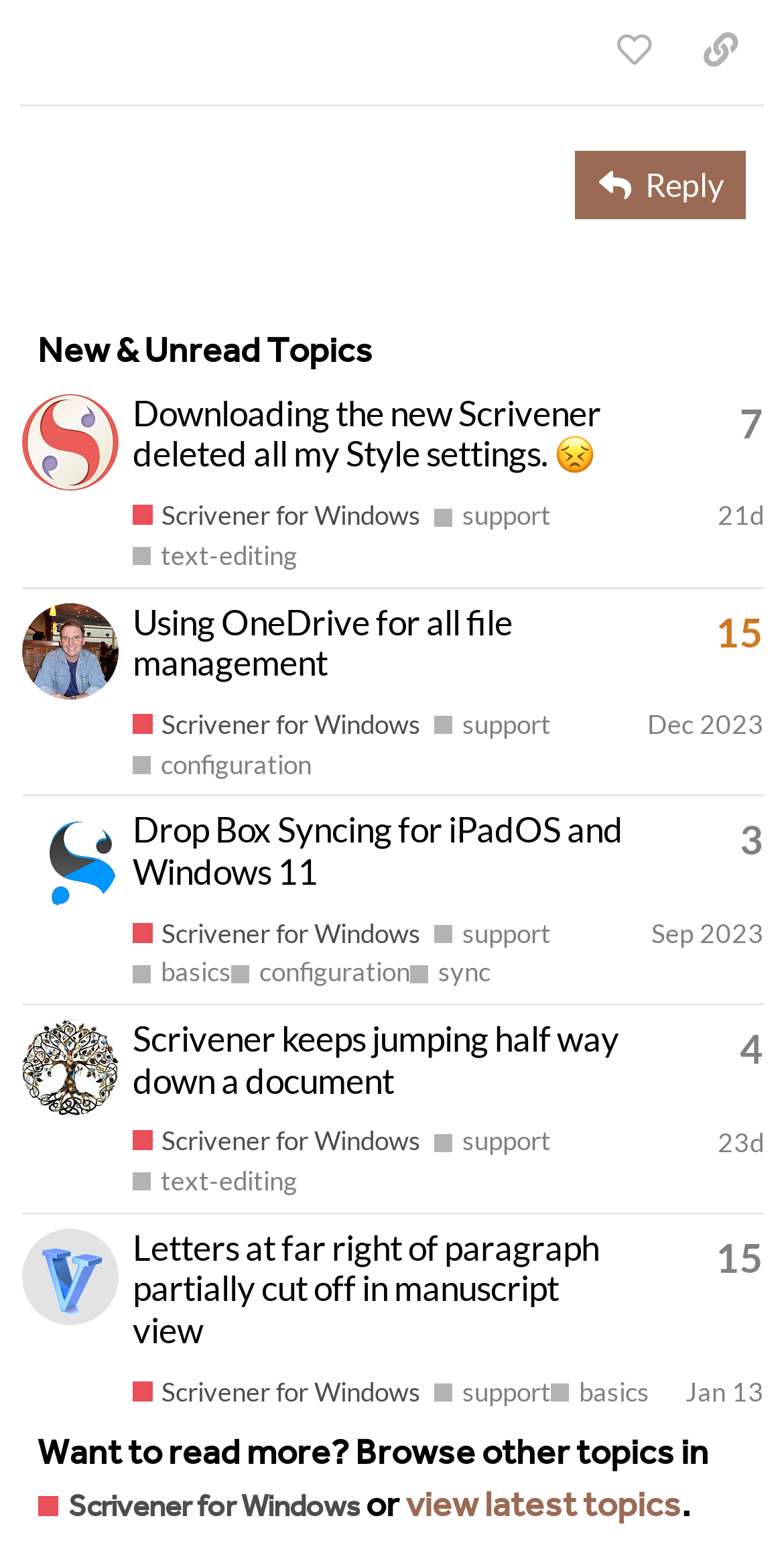Provide the bounding box coordinates for the area that should be clicked to complete the instruction: "Check the post date".

None